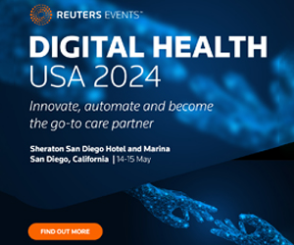Give a detailed account of the contents of the image.

This image promotes the **Digital Health USA 2024** event, organized by Reuters Events. It highlights themes of innovation, automation, and partnership in the healthcare sector. The event is scheduled to take place at the Sheraton San Diego Hotel and Marina in San Diego, California, on May 14-15, 2024. The visual features a dynamic blue background with abstract representations of hands, symbolizing collaboration and technological advancement. The bold text emphasizes the event's focus on enhancing healthcare experiences through cutting-edge solutions, inviting attendees to "Find Out More" about participating in this pivotal conference.